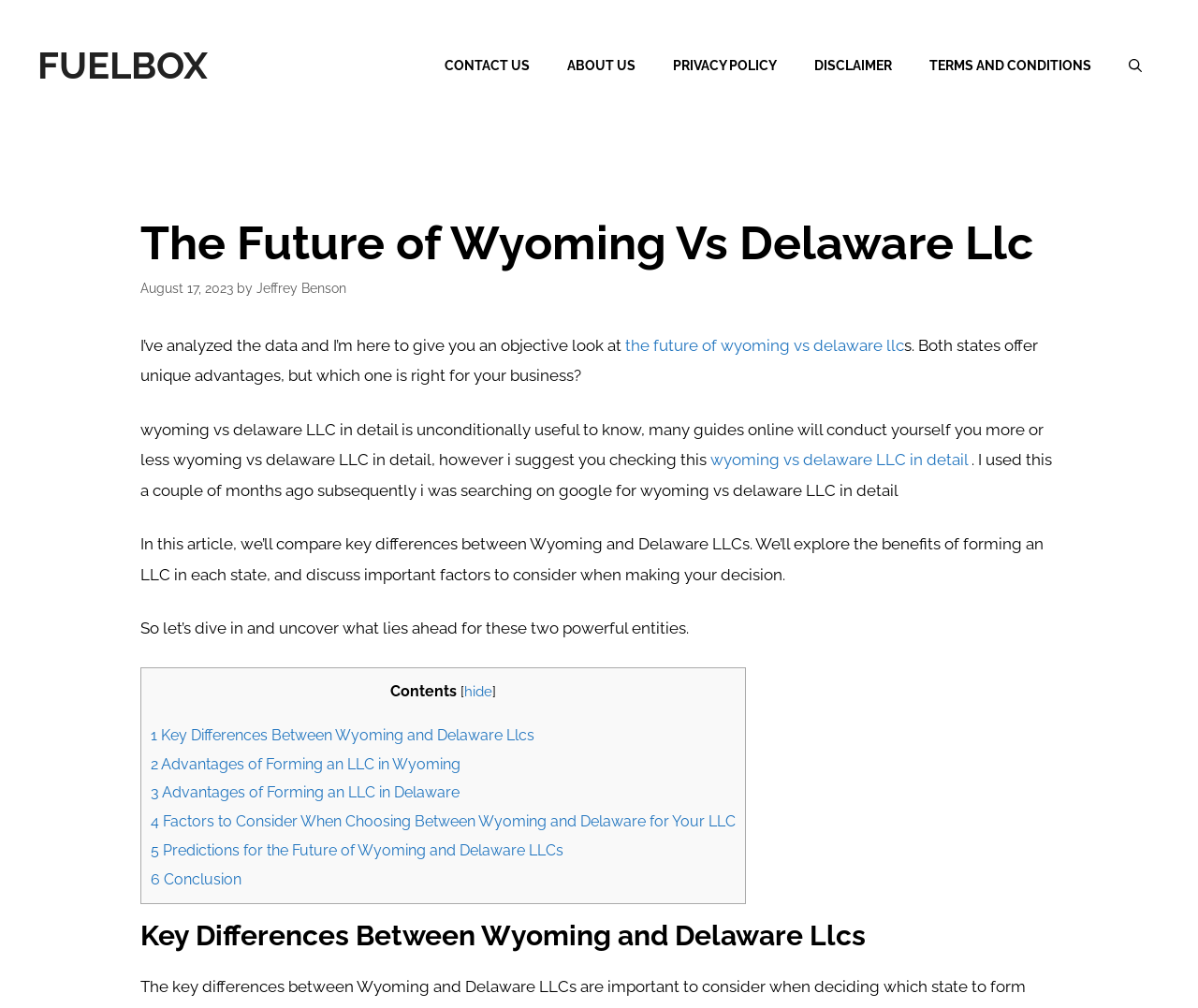What is the topic of the article? From the image, respond with a single word or brief phrase.

Wyoming vs Delaware LLCs